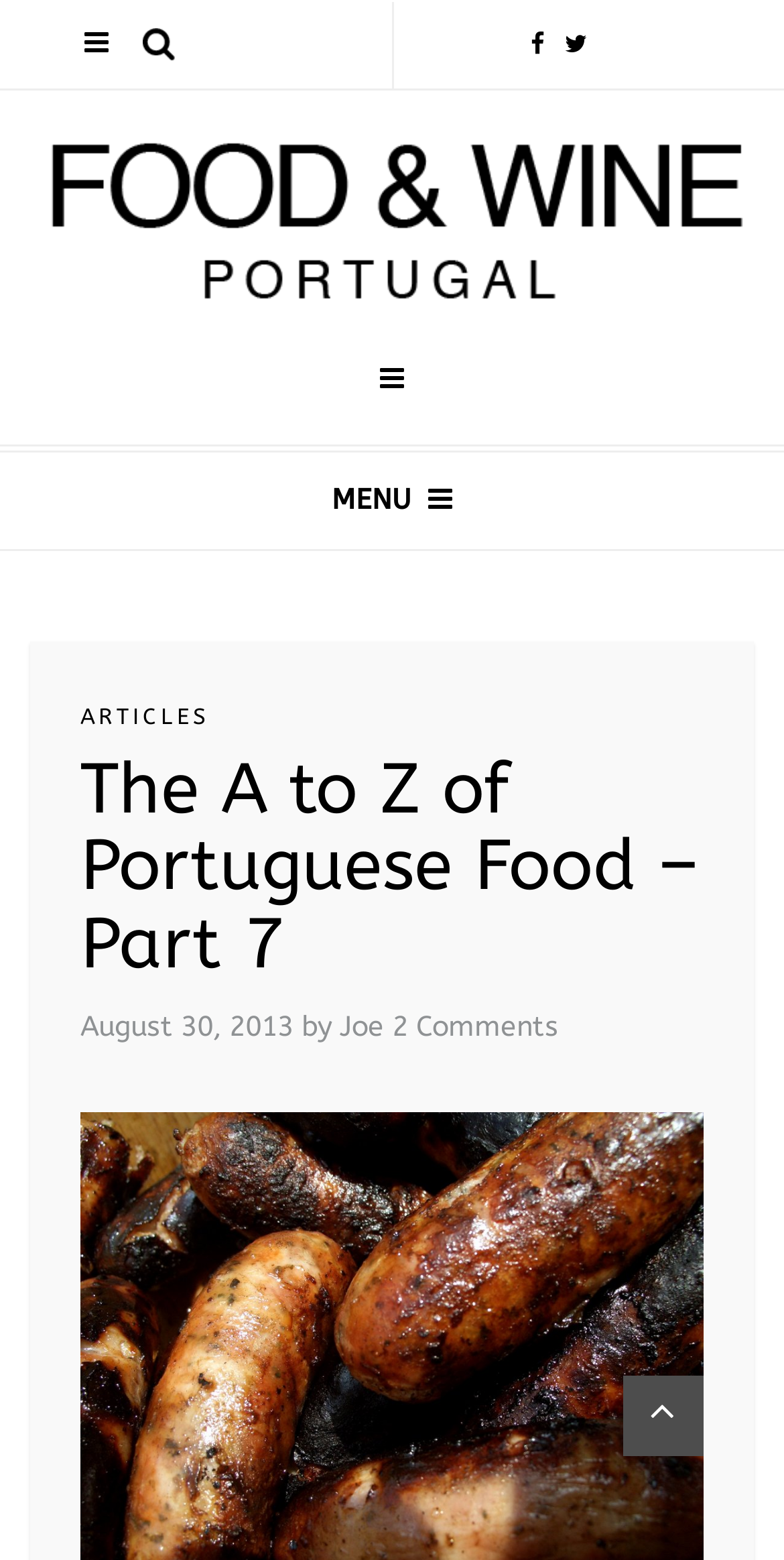Generate a detailed explanation of the webpage's features and information.

The webpage is about Portuguese food, specifically Part 7 of "The A to Z of Portuguese Food". At the top right corner, there are two social media links, represented by icons. Below them, there is a search button. The title of the webpage, "Portugal Wine & Food. Recipes & Restaurants in Portugal.", is displayed prominently at the top, accompanied by an image. 

On the left side, there is a menu section with the label "MENU". Below it, there is a link to "ARTICLES". The main content of the webpage is headed by "The A to Z of Portuguese Food – Part 7", which is a heading. The article is dated "August 30, 2013" and is written by "Joe". There are 2 comments on the article, which can be accessed via a link. At the bottom right corner, there is another social media link, represented by an icon.